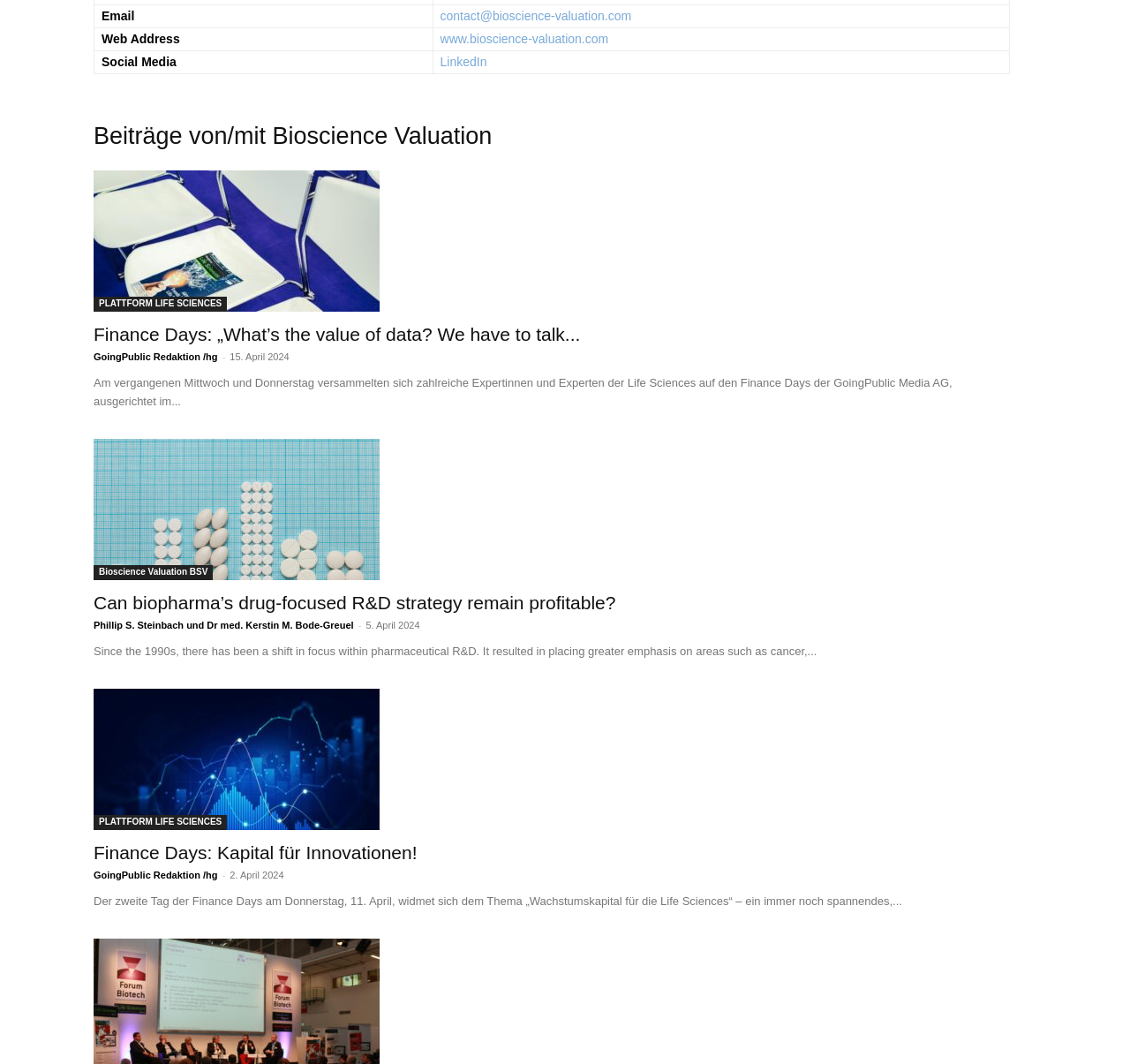What is the name of the platform mentioned on the webpage?
Provide a thorough and detailed answer to the question.

I found the name of the platform mentioned on the webpage by looking at the links on the webpage, specifically the ones that say 'PLATTFORM LIFE SCIENCES' which seem to be related to the platform.